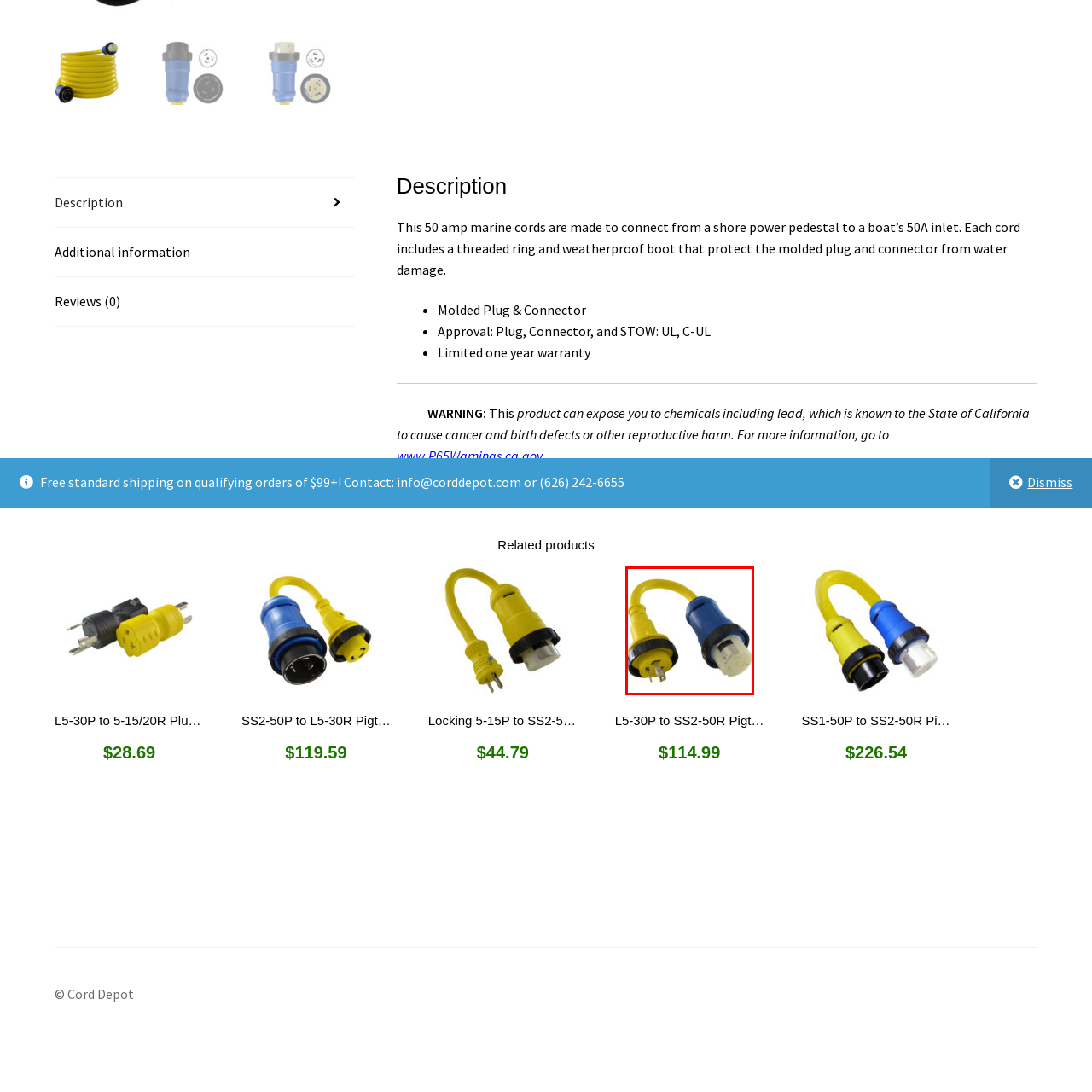Consider the image within the red frame and reply with a brief answer: What color is the plug on one end of the adapter?

Yellow